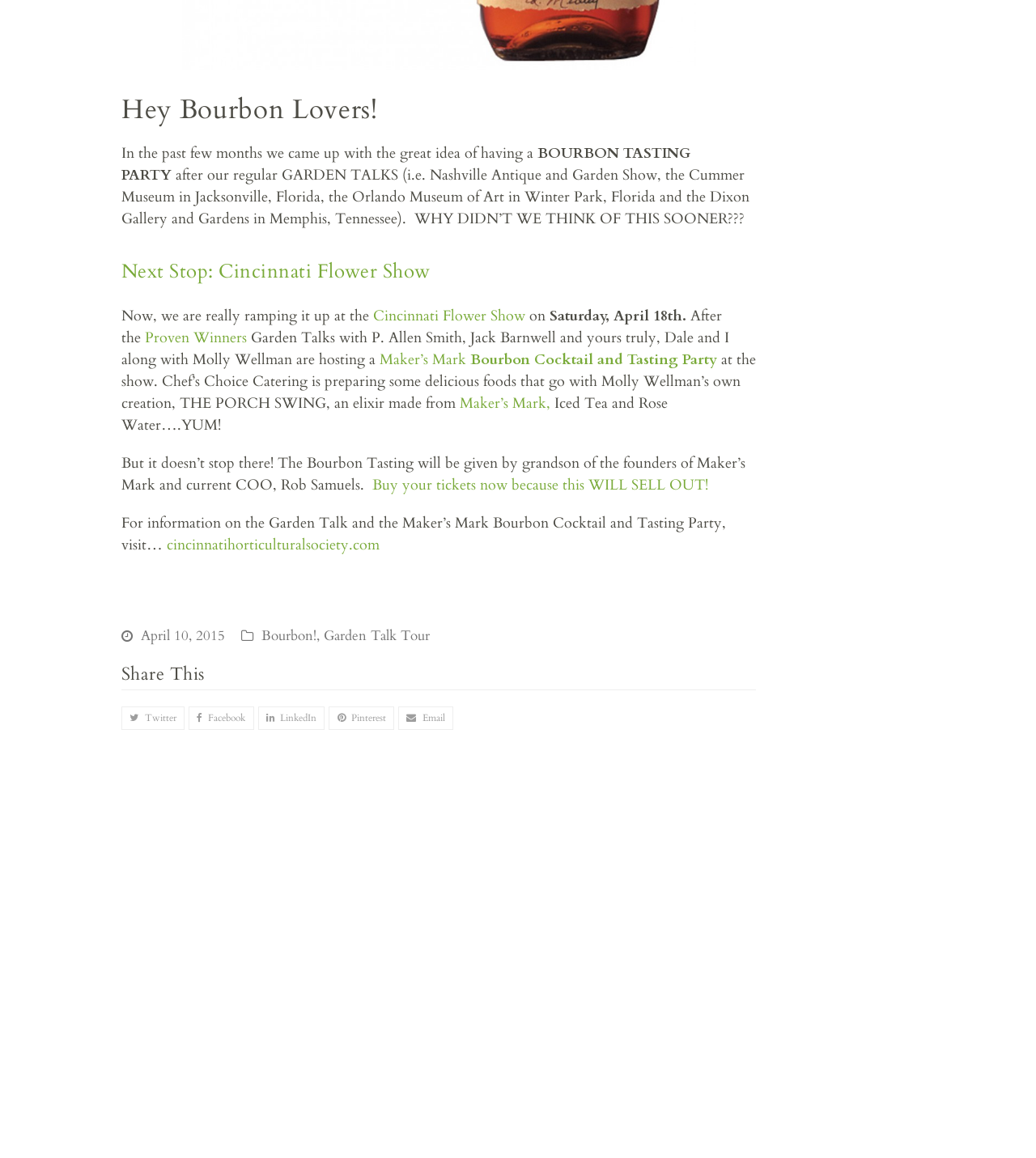What is the relationship of Rob Samuels to the founders of Maker’s Mark?
From the screenshot, provide a brief answer in one word or phrase.

Grandson